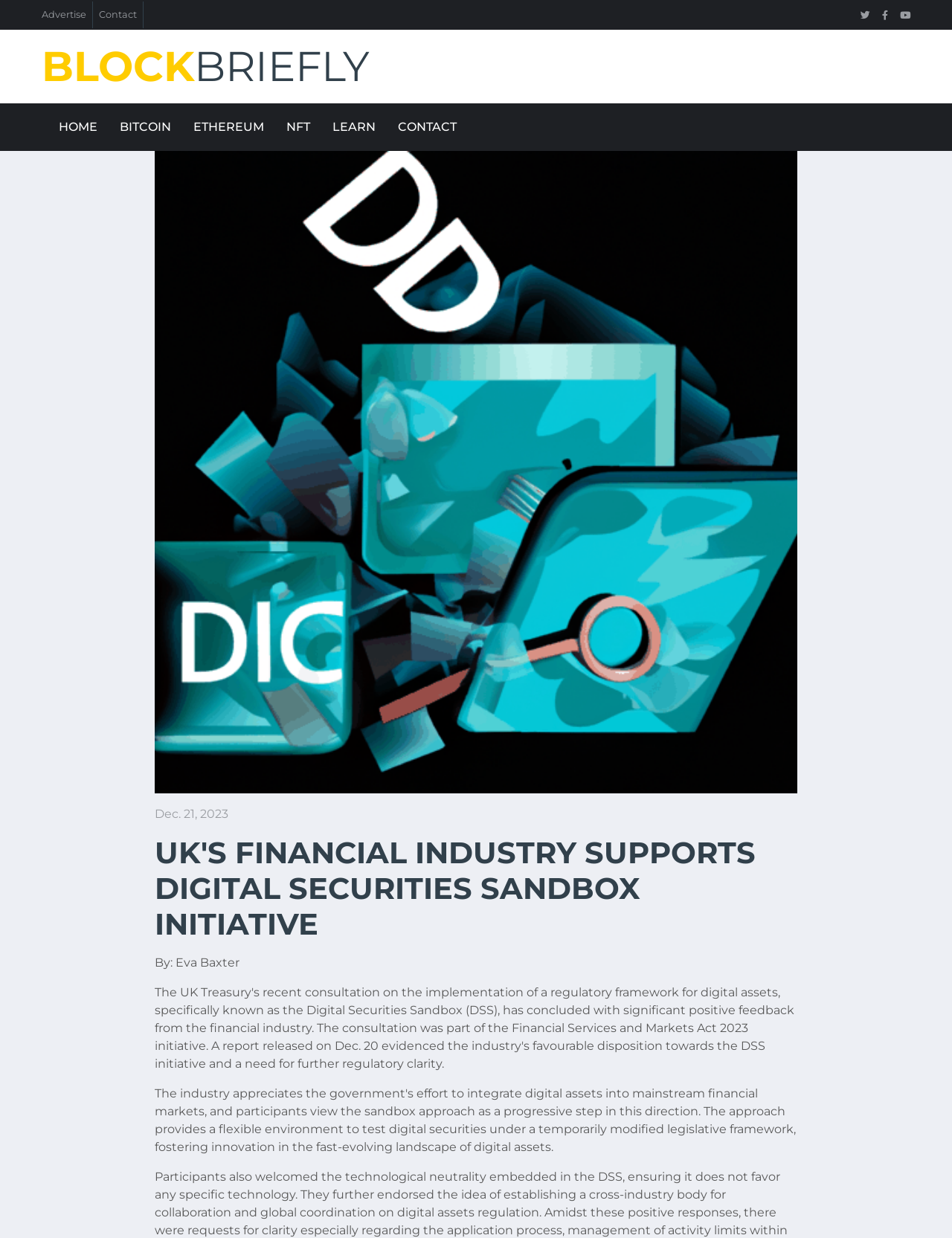Determine the bounding box coordinates of the region that needs to be clicked to achieve the task: "Read about Bitcoin".

[0.114, 0.084, 0.191, 0.122]